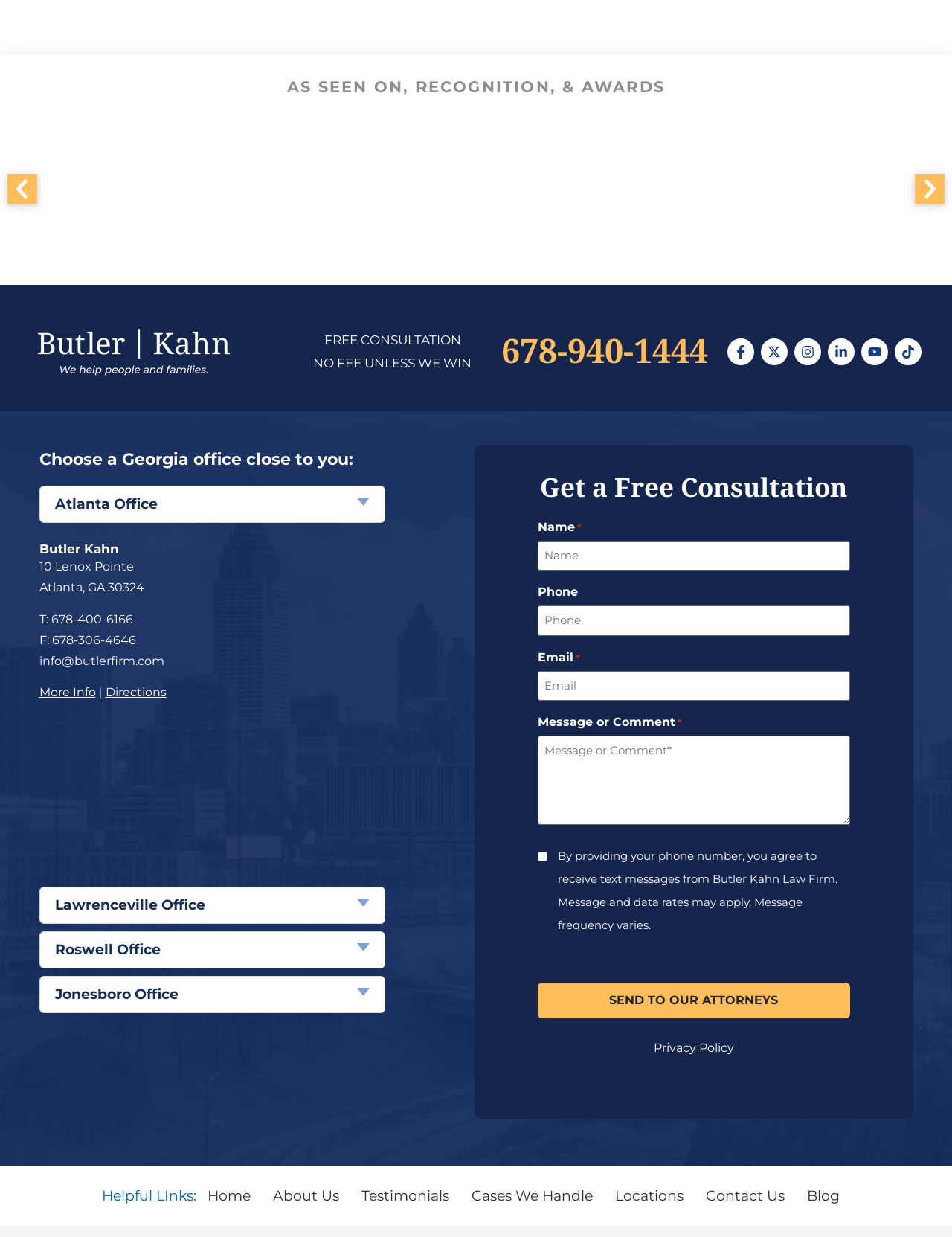Determine the bounding box coordinates of the clickable area required to perform the following instruction: "Click the 'Send To Our Attorneys' button". The coordinates should be represented as four float numbers between 0 and 1: [left, top, right, bottom].

[0.564, 0.795, 0.893, 0.823]